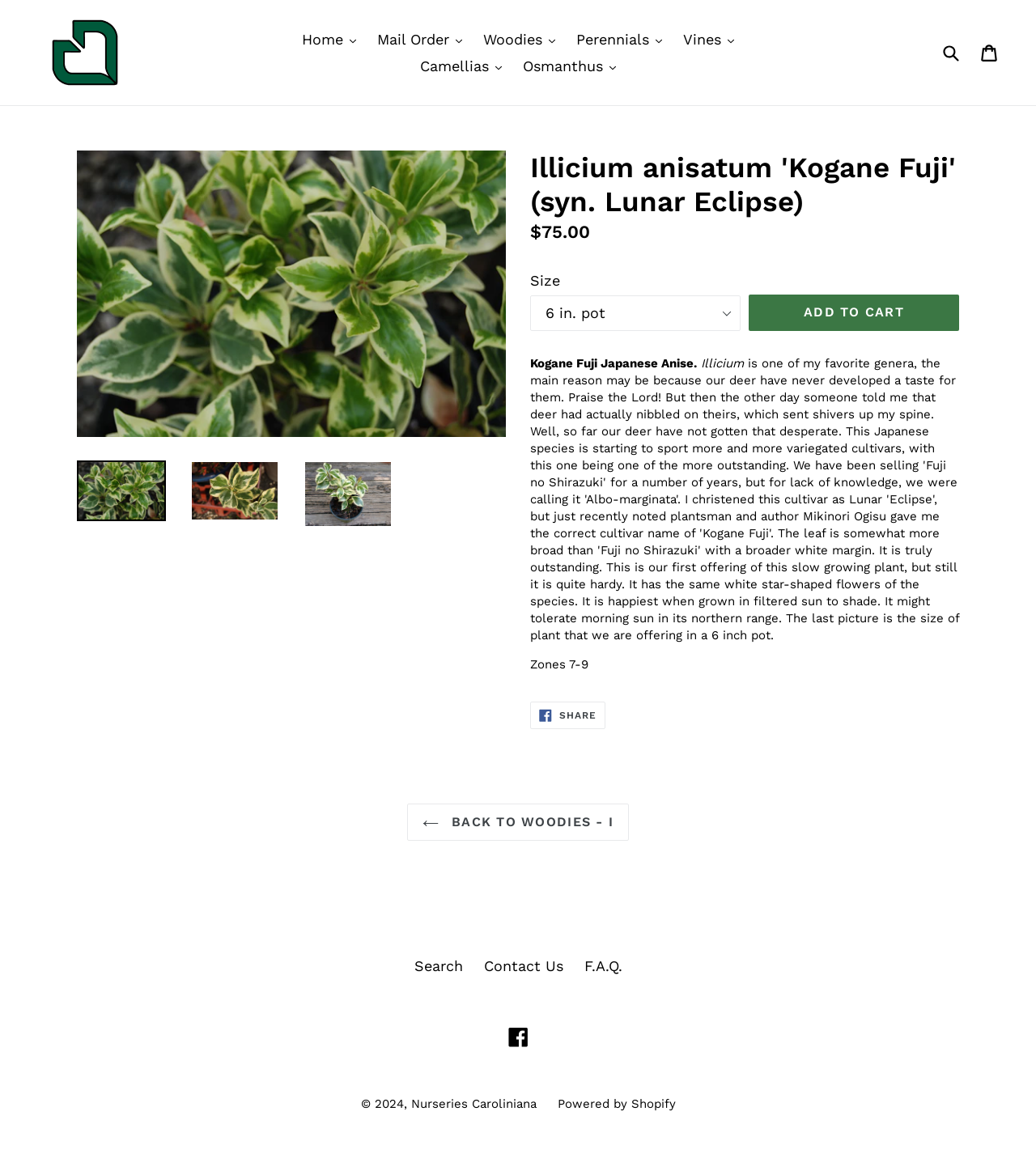Summarize the webpage with intricate details.

This webpage is about a specific plant, Illicium anisatum 'Kogane Fuji' (syn. Lunar Eclipse), on an online nursery website called Nurseries Caroliniana. 

At the top of the page, there is a navigation menu with links to different sections of the website, including Home, Mail Order, Woodies, Perennials, Vines, Camellias, and Osmanthus. On the right side of the navigation menu, there is a search bar with a submit button. 

Below the navigation menu, there is a large image of the Illicium anisatum 'Kogane Fuji' plant, taking up about half of the page width. To the right of the image, there are three links with the same plant name, each with a small image of the plant. 

Below these links, there is a heading with the plant name, followed by the regular price of $75.00. There is also a dropdown menu to select the size of the plant, and an "ADD TO CART" button. 

The webpage also provides a brief description of the plant, stating that it is a Kogane Fuji Japanese Anise, and mentions that it is suitable for zones 7-9. There is a link to share the product on Facebook and a link to go back to the Woodies section. 

At the bottom of the page, there are links to search, contact us, FAQ, and Facebook, as well as a copyright notice and a link to the Nurseries Caroliniana website.